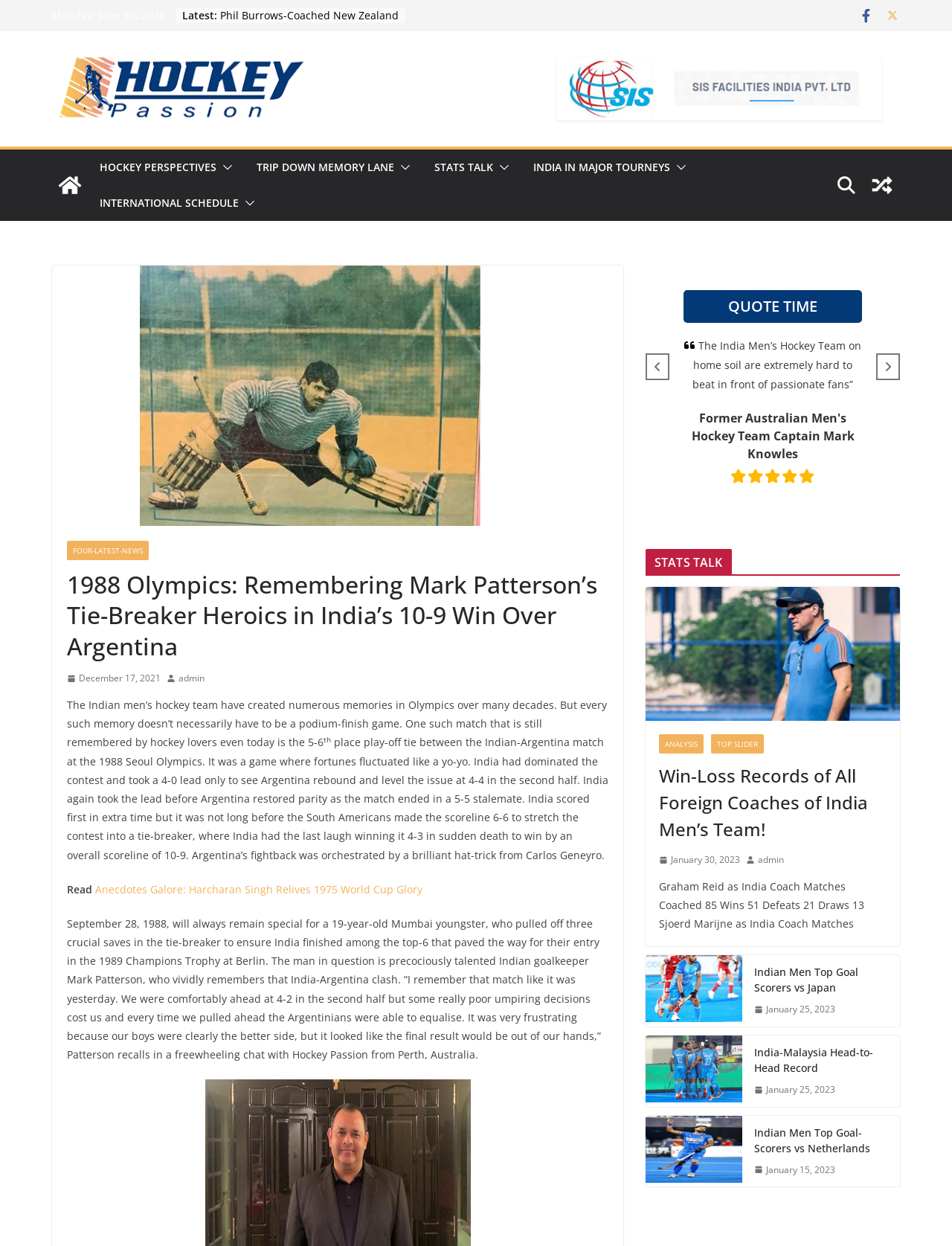Locate the bounding box coordinates of the clickable element to fulfill the following instruction: "Read the article about 1988 Olympics". Provide the coordinates as four float numbers between 0 and 1 in the format [left, top, right, bottom].

[0.07, 0.457, 0.639, 0.531]